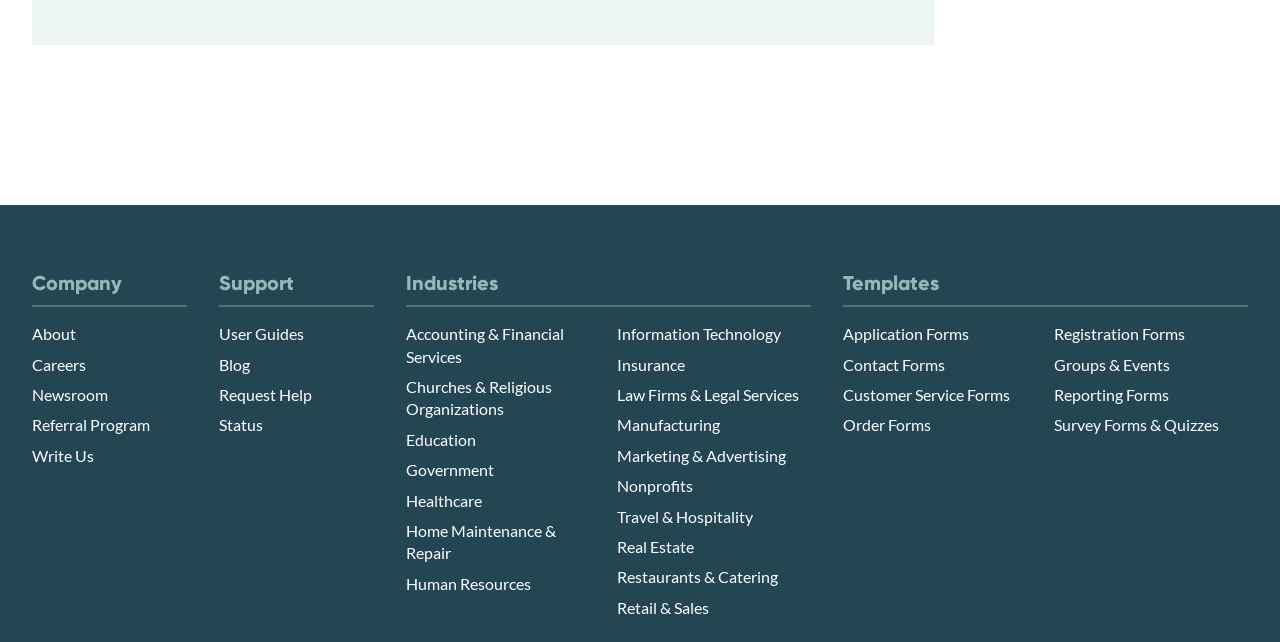Answer this question in one word or a short phrase: What is the last link listed under 'Support'?

Status